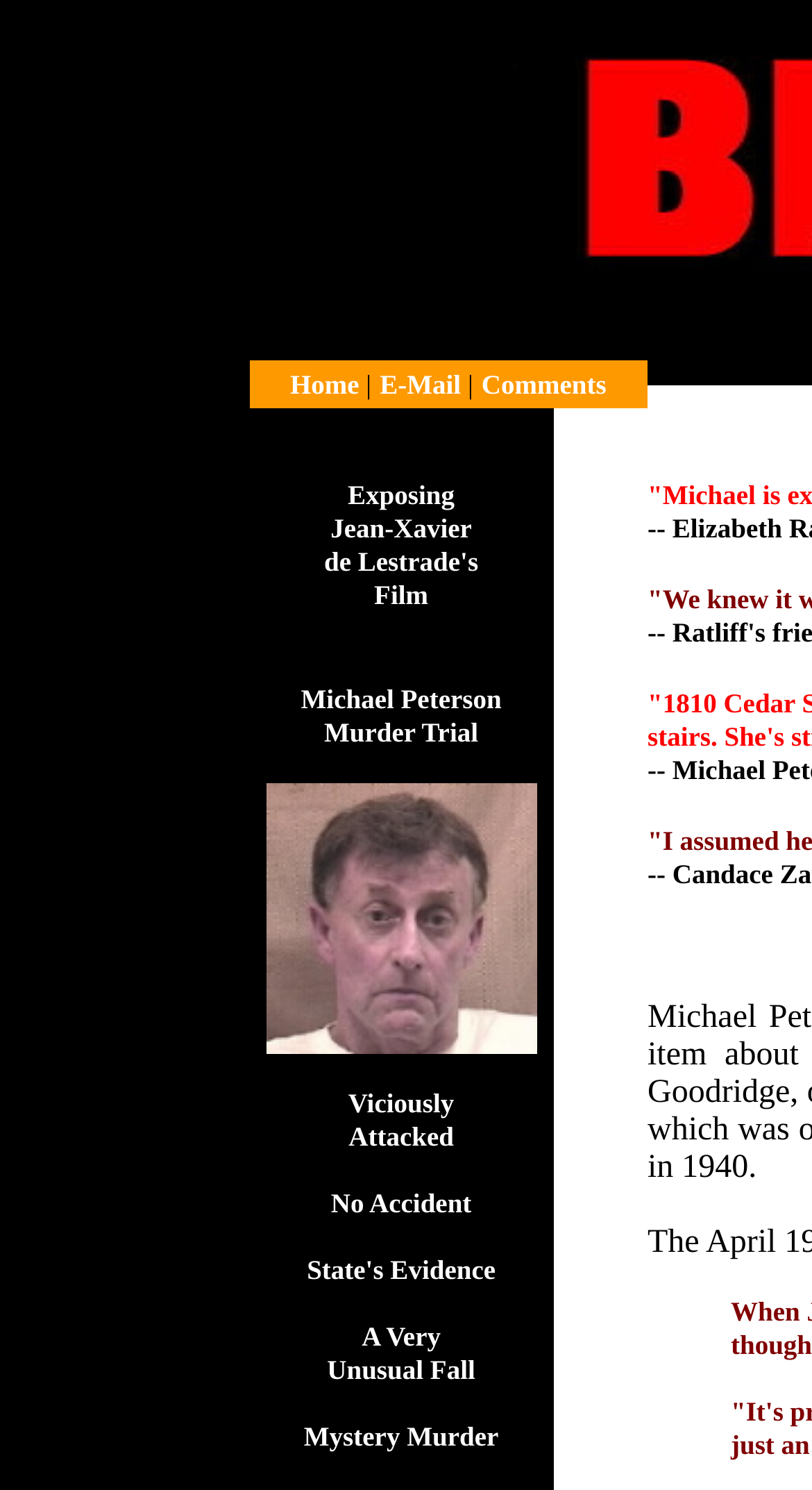Determine the bounding box coordinates of the section to be clicked to follow the instruction: "go to home page". The coordinates should be given as four float numbers between 0 and 1, formatted as [left, top, right, bottom].

[0.357, 0.245, 0.451, 0.269]